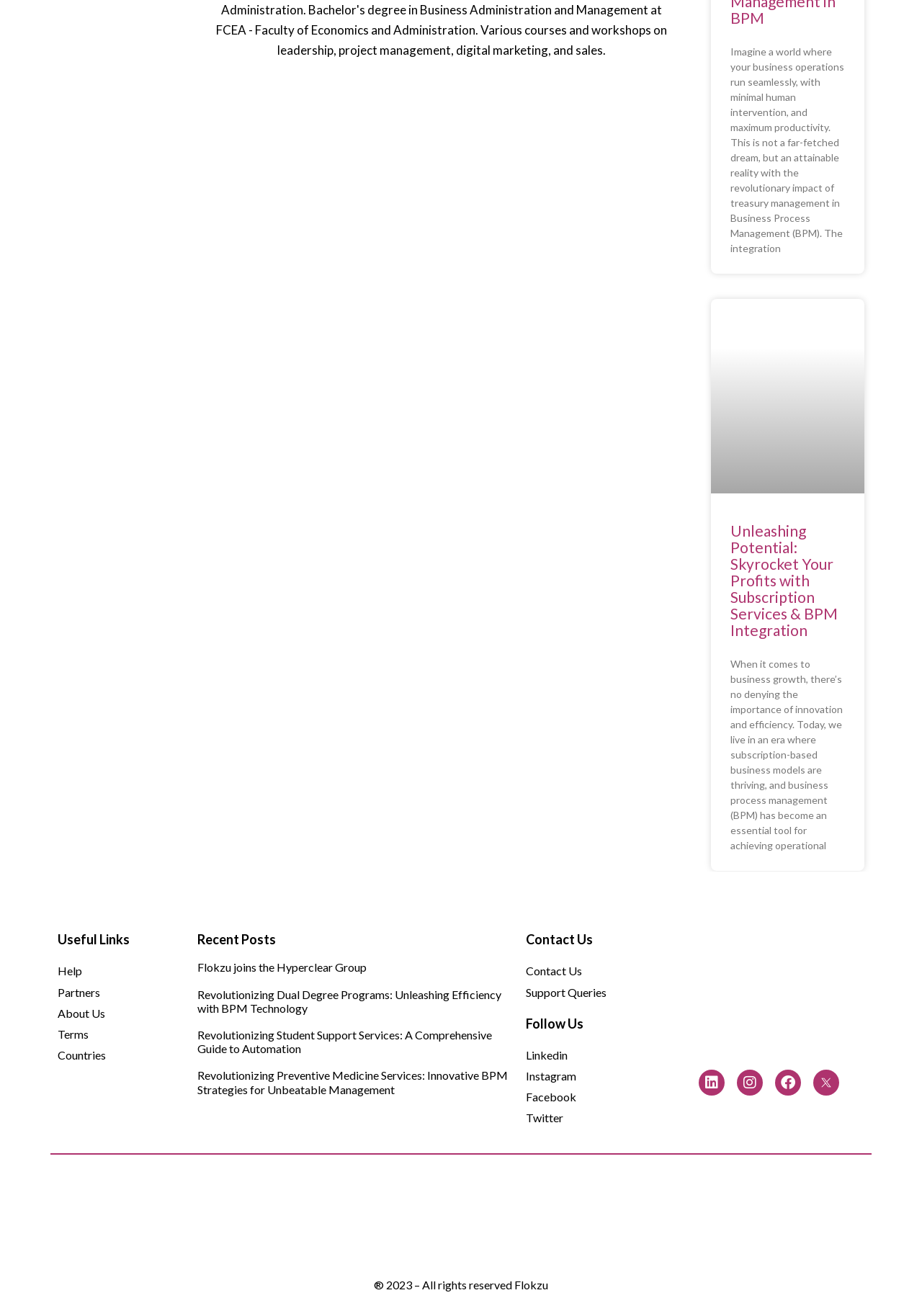Please predict the bounding box coordinates of the element's region where a click is necessary to complete the following instruction: "View the 'Flokzu joins the Hyperclear Group' post". The coordinates should be represented by four float numbers between 0 and 1, i.e., [left, top, right, bottom].

[0.214, 0.73, 0.397, 0.74]